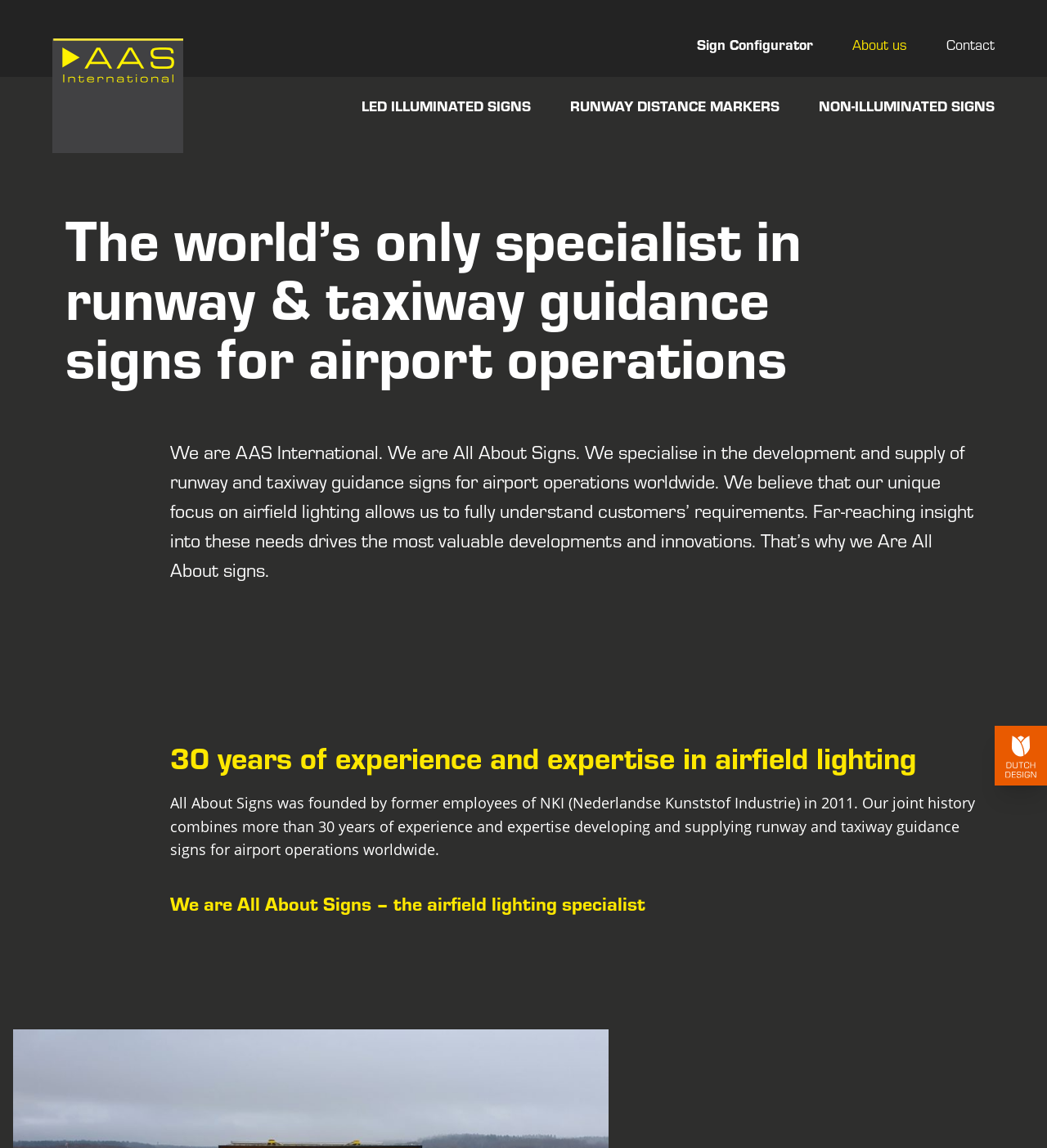Utilize the details in the image to thoroughly answer the following question: What is the name of the configurator tool?

The link element with the text 'Sign Configurator' suggests that this is the name of a configurator tool provided by the company.